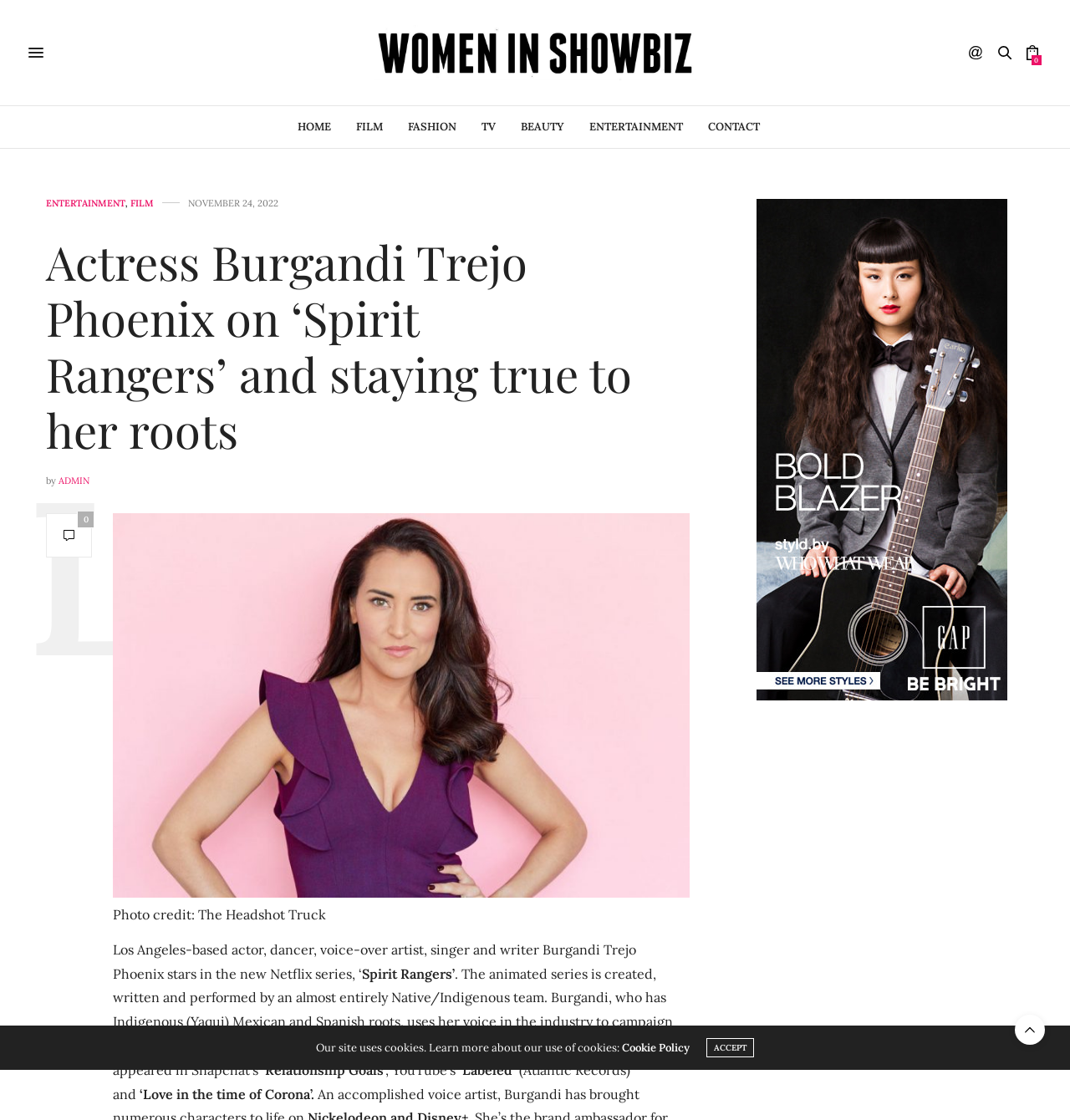What is the name of the Netflix series Burgandi Trejo Phoenix stars in?
Utilize the image to construct a detailed and well-explained answer.

The webpage mentions that Burgandi Trejo Phoenix stars in the new Netflix series, 'Spirit Rangers', which is an animated series created, written, and performed by an almost entirely Native/Indigenous team.